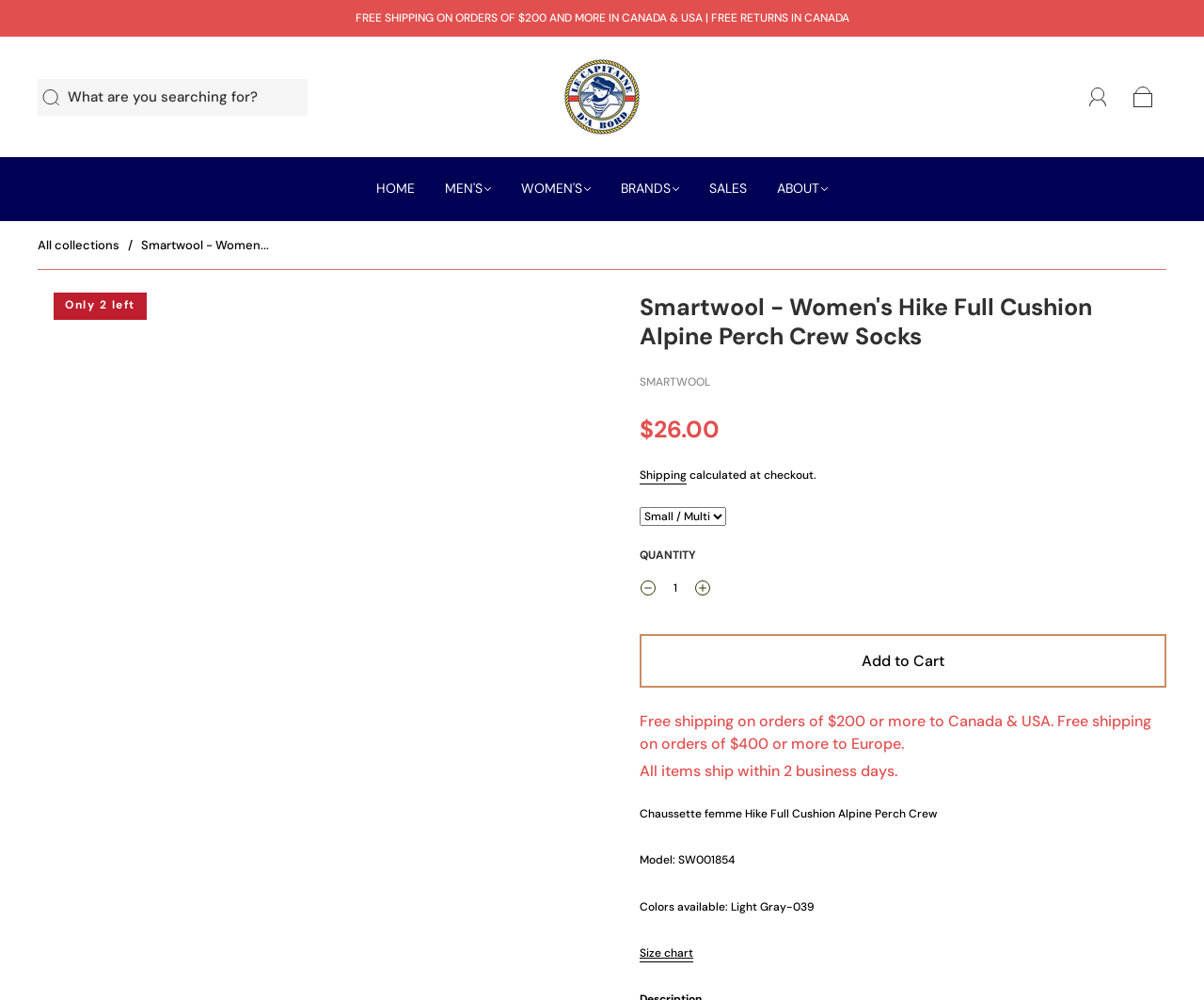Provide a one-word or one-phrase answer to the question:
What is the minimum order amount for free shipping to Canada and USA?

$200